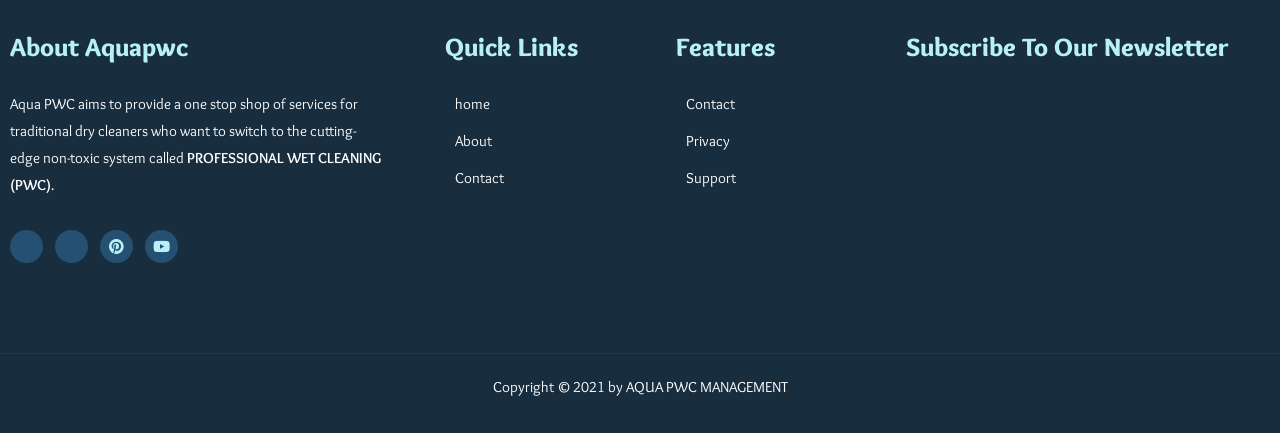Identify the bounding box coordinates of the region that needs to be clicked to carry out this instruction: "go to home page". Provide these coordinates as four float numbers ranging from 0 to 1, i.e., [left, top, right, bottom].

[0.348, 0.21, 0.512, 0.273]